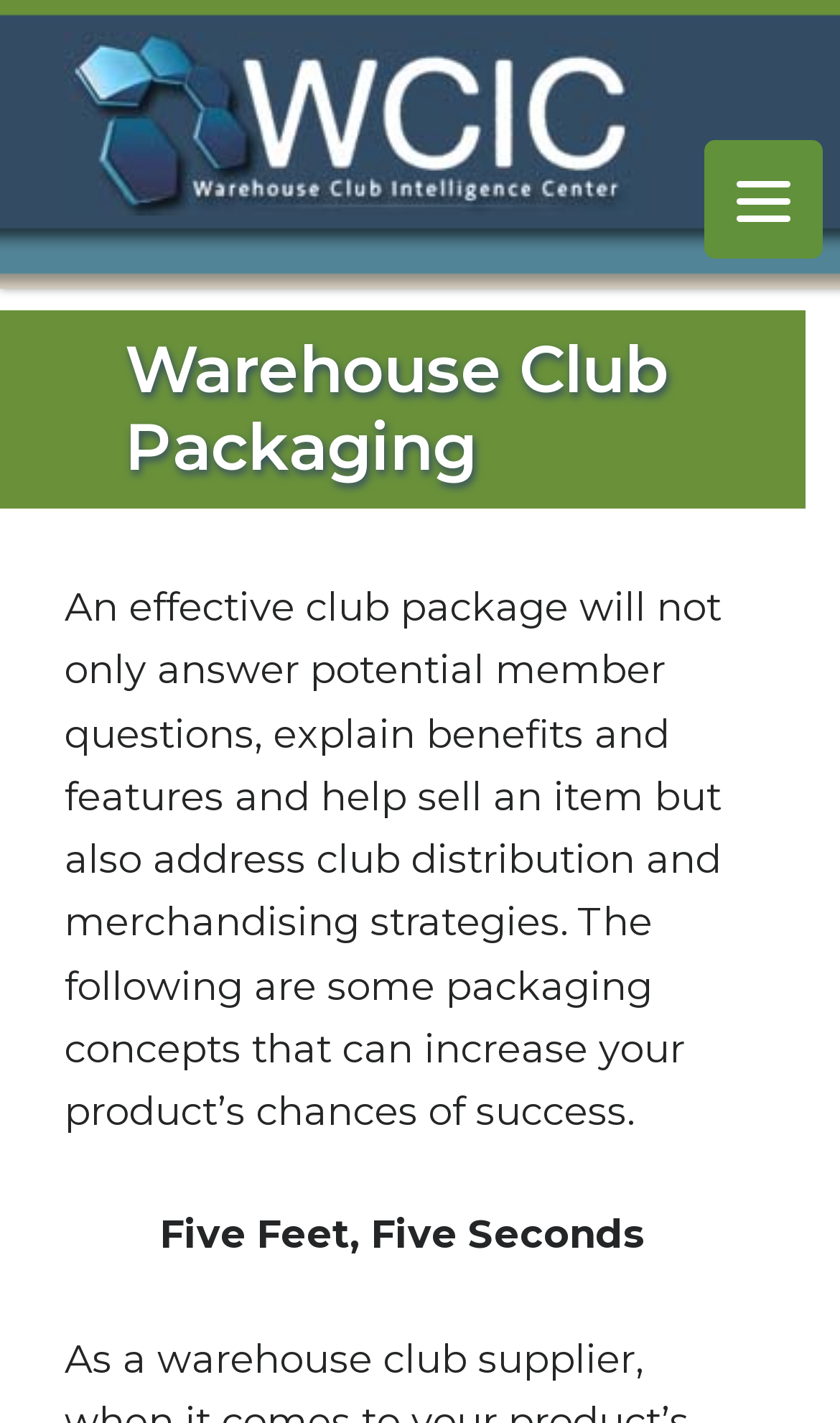Can you locate the main headline on this webpage and provide its text content?

Warehouse Club Packaging